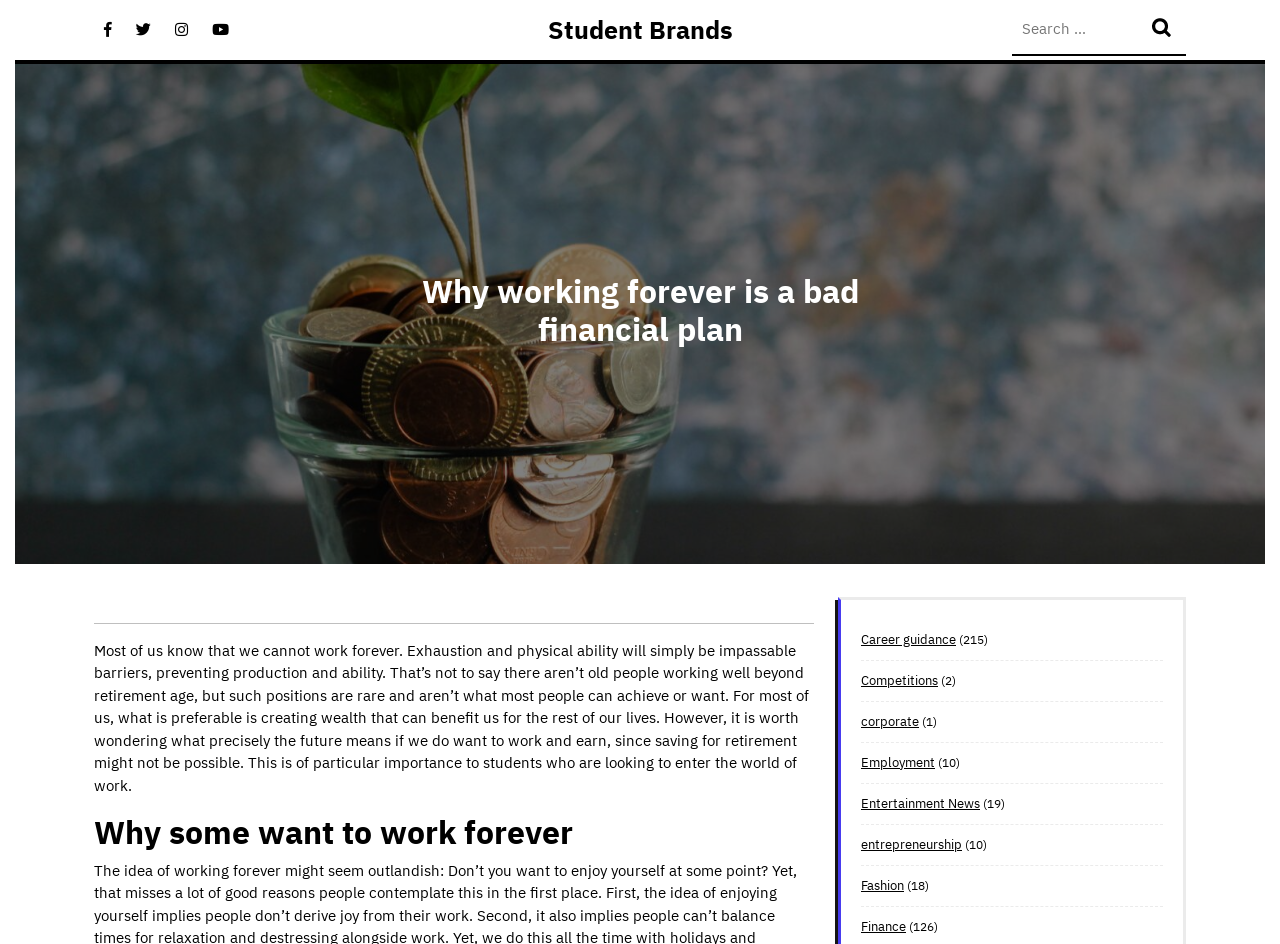Please find the bounding box coordinates of the clickable region needed to complete the following instruction: "Learn about Finance". The bounding box coordinates must consist of four float numbers between 0 and 1, i.e., [left, top, right, bottom].

[0.673, 0.972, 0.708, 0.99]